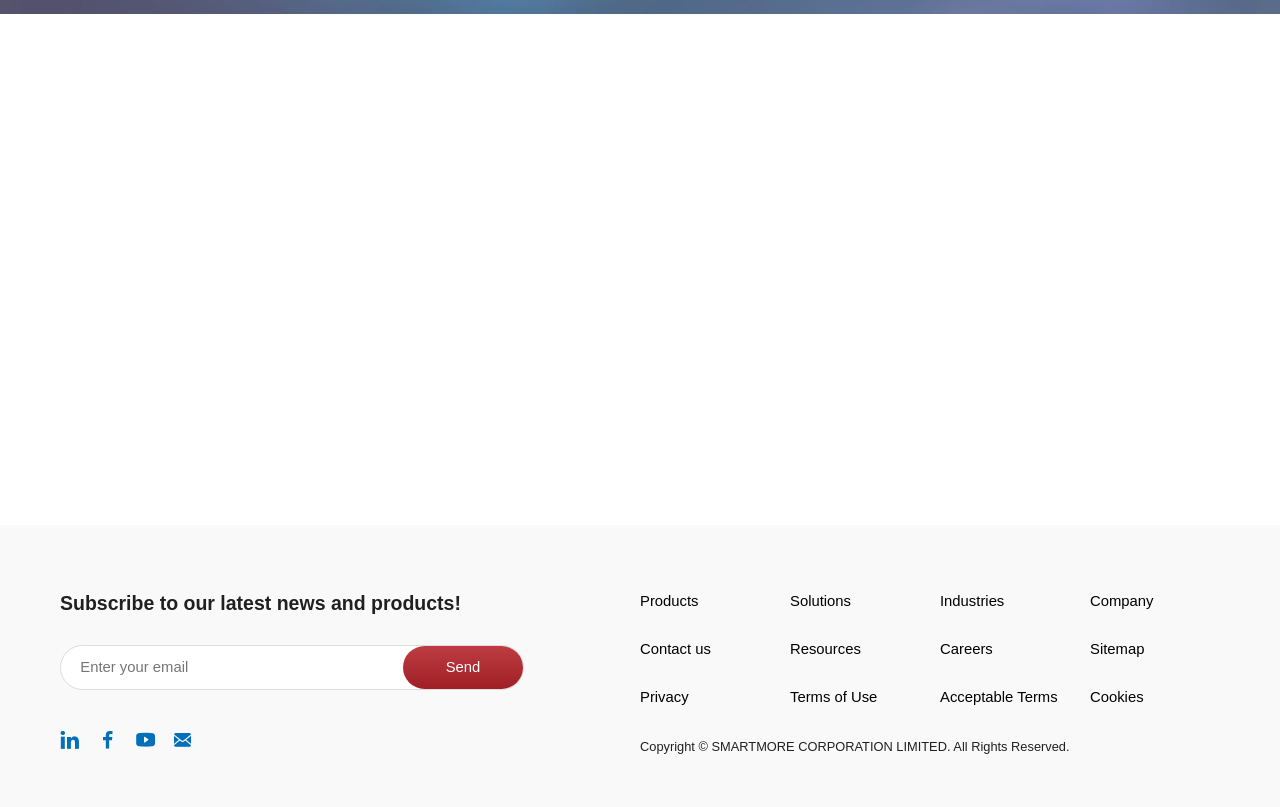Determine the bounding box coordinates in the format (top-left x, top-left y, bottom-right x, bottom-right y). Ensure all values are floating point numbers between 0 and 1. Identify the bounding box of the UI element described by: Acceptable Terms

[0.734, 0.853, 0.826, 0.873]